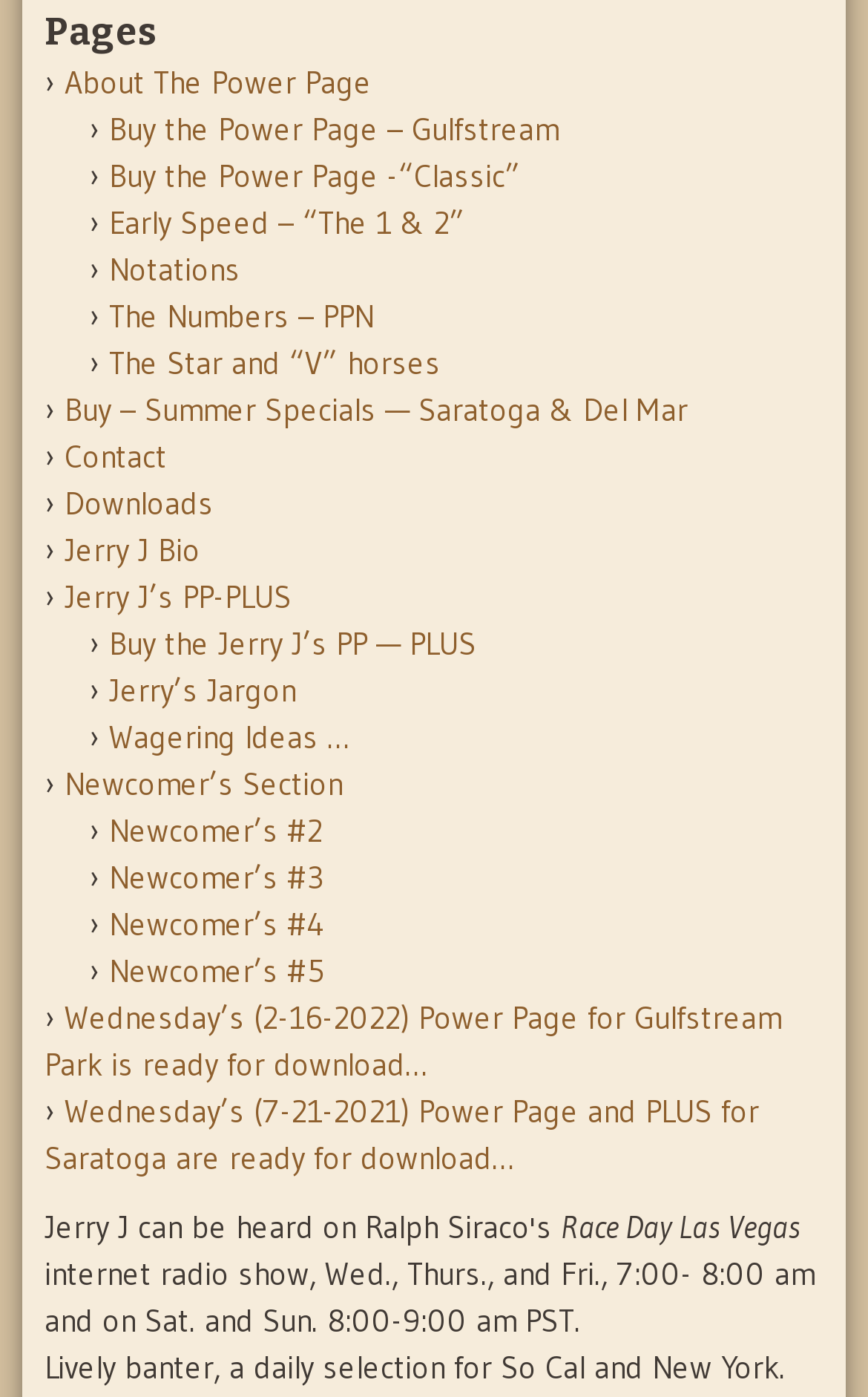Please find the bounding box for the following UI element description. Provide the coordinates in (top-left x, top-left y, bottom-right x, bottom-right y) format, with values between 0 and 1: Wagering Ideas …

[0.126, 0.514, 0.405, 0.543]